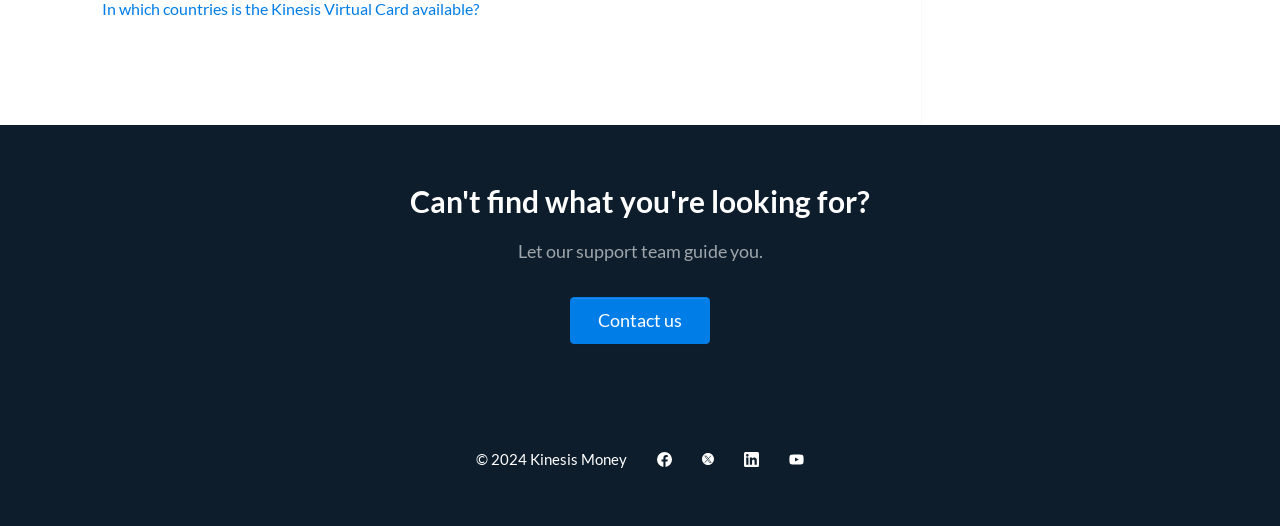How many social media links are present at the bottom of the page?
Please answer the question with a single word or phrase, referencing the image.

4